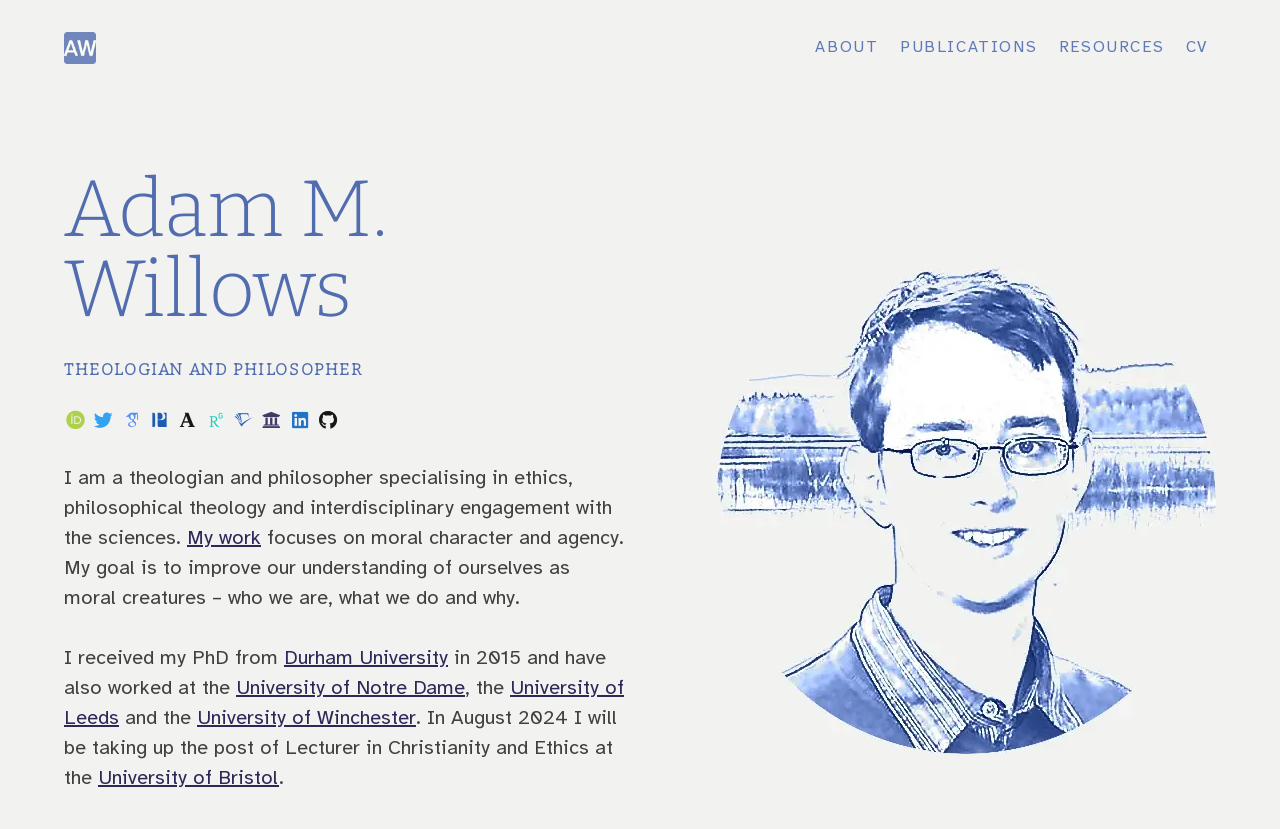Please find the bounding box coordinates of the element's region to be clicked to carry out this instruction: "Learn more about Adam M. Willows' publications".

[0.697, 0.042, 0.817, 0.074]